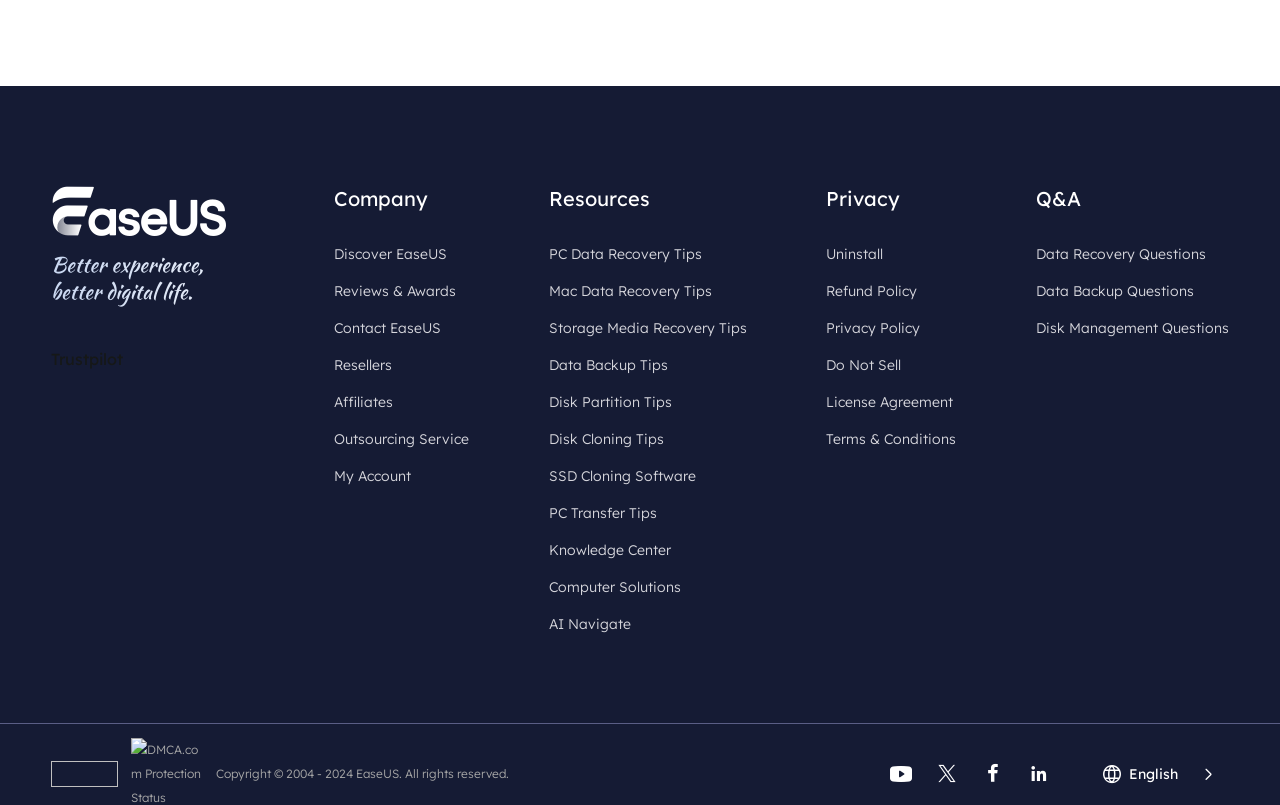Locate the bounding box coordinates of the element I should click to achieve the following instruction: "Check Privacy Policy".

[0.646, 0.391, 0.719, 0.424]